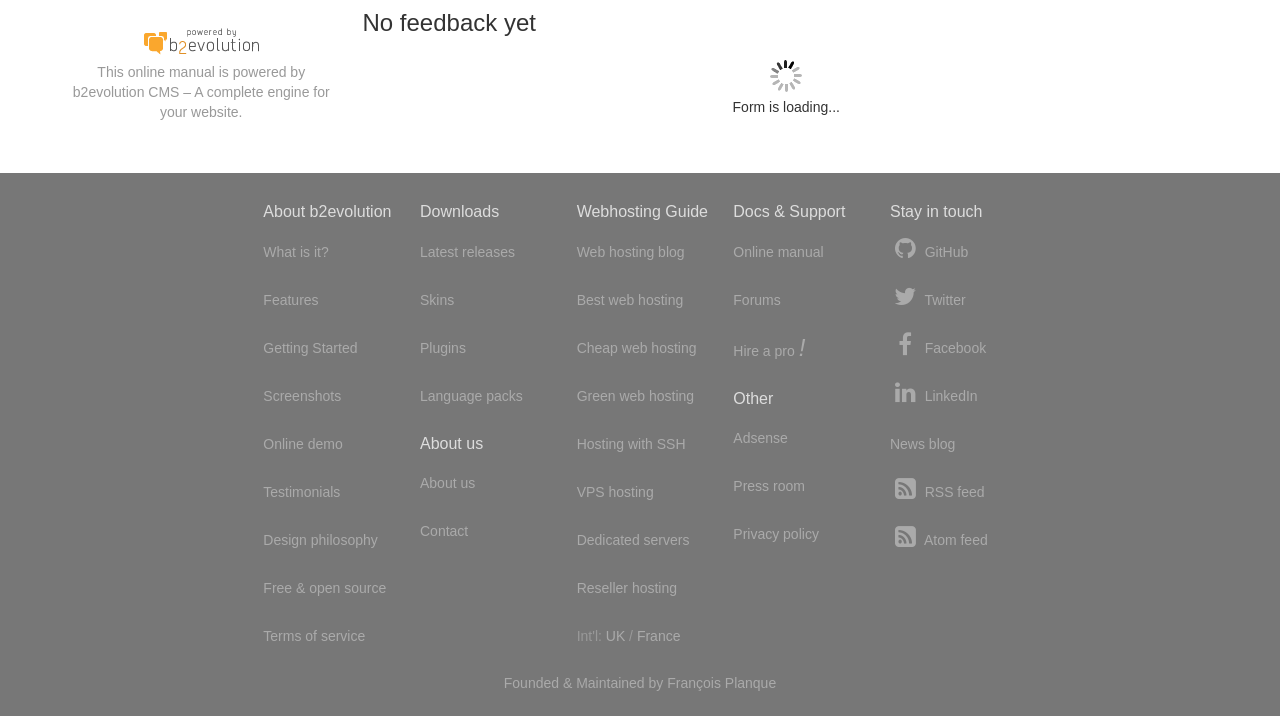How many headings are there on this webpage?
Provide a detailed and well-explained answer to the question.

I counted the number of heading elements on the webpage. There are 7 headings: 'No feedback yet', 'About b2evolution', 'Downloads', 'About us', 'Webhosting Guide', 'Docs & Support', and 'Other'.